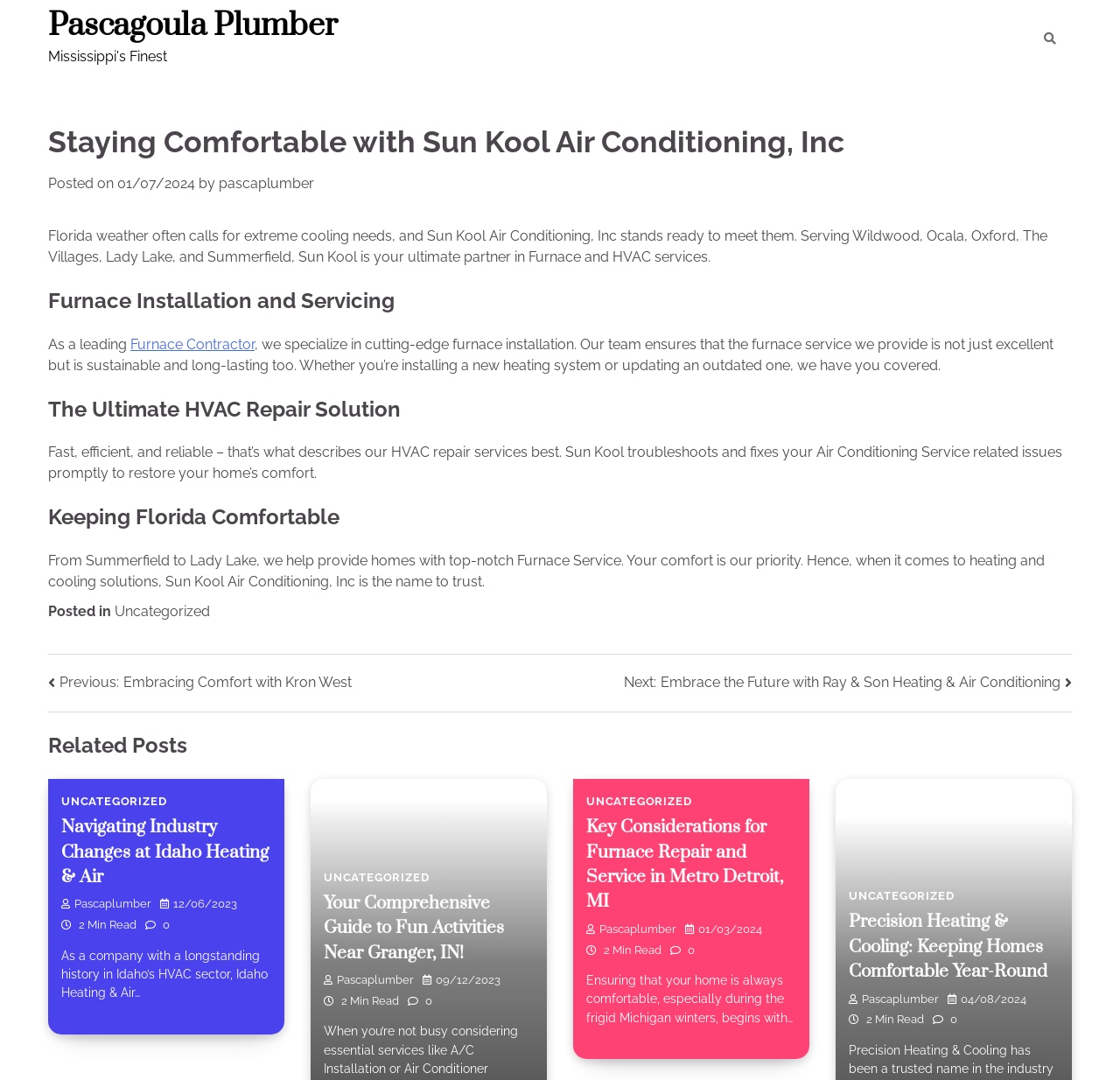Please locate the bounding box coordinates of the region I need to click to follow this instruction: "Navigate to the next post".

[0.557, 0.623, 0.957, 0.642]